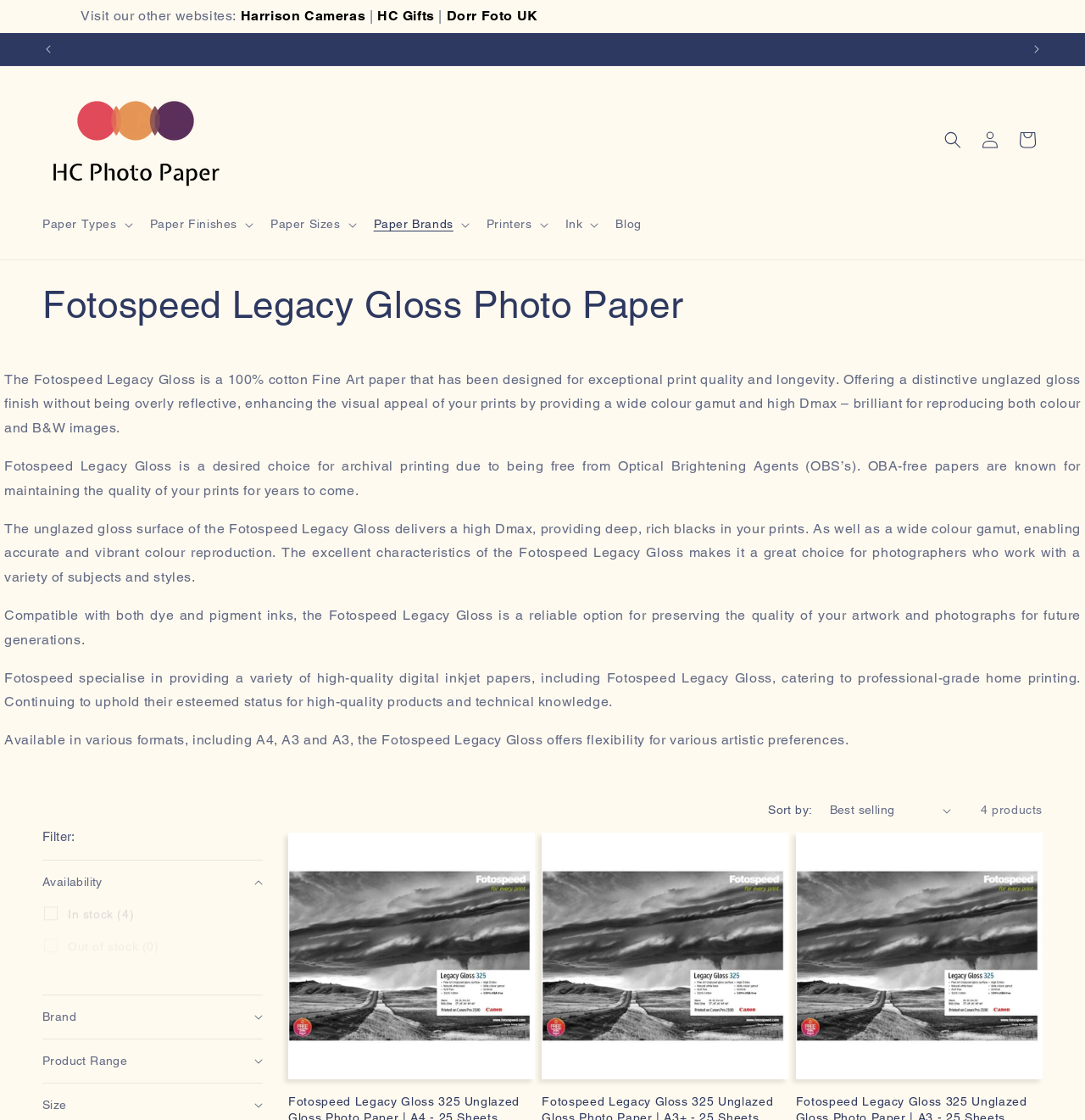Use the details in the image to answer the question thoroughly: 
What is the purpose of the 'Availability' filter?

The 'Availability' filter is provided to allow users to filter products by their availability, with options to select 'In stock' or 'Out of stock' products, as indicated by the checkbox labels.